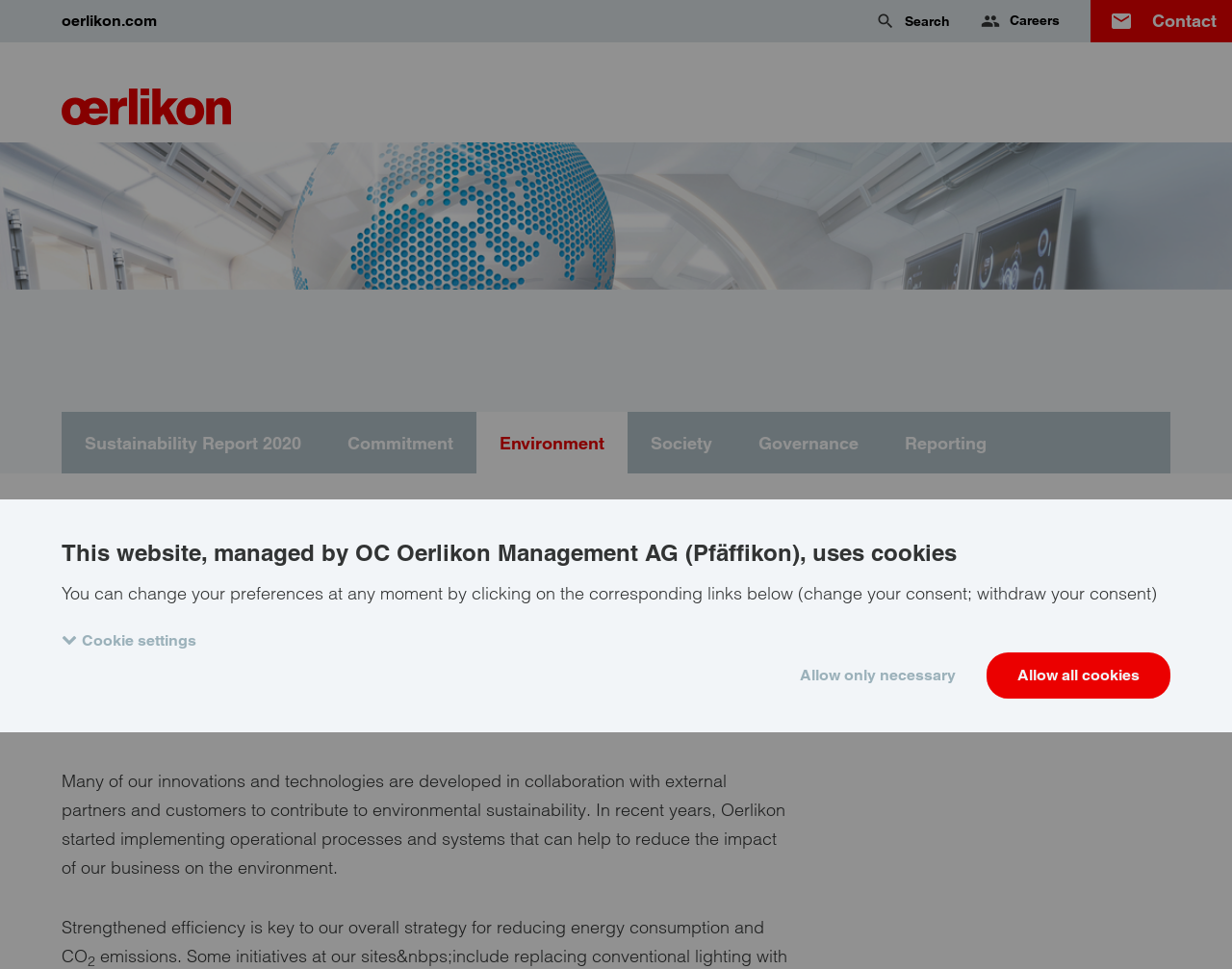Answer the question with a brief word or phrase:
How many links are there in the top navigation bar?

4